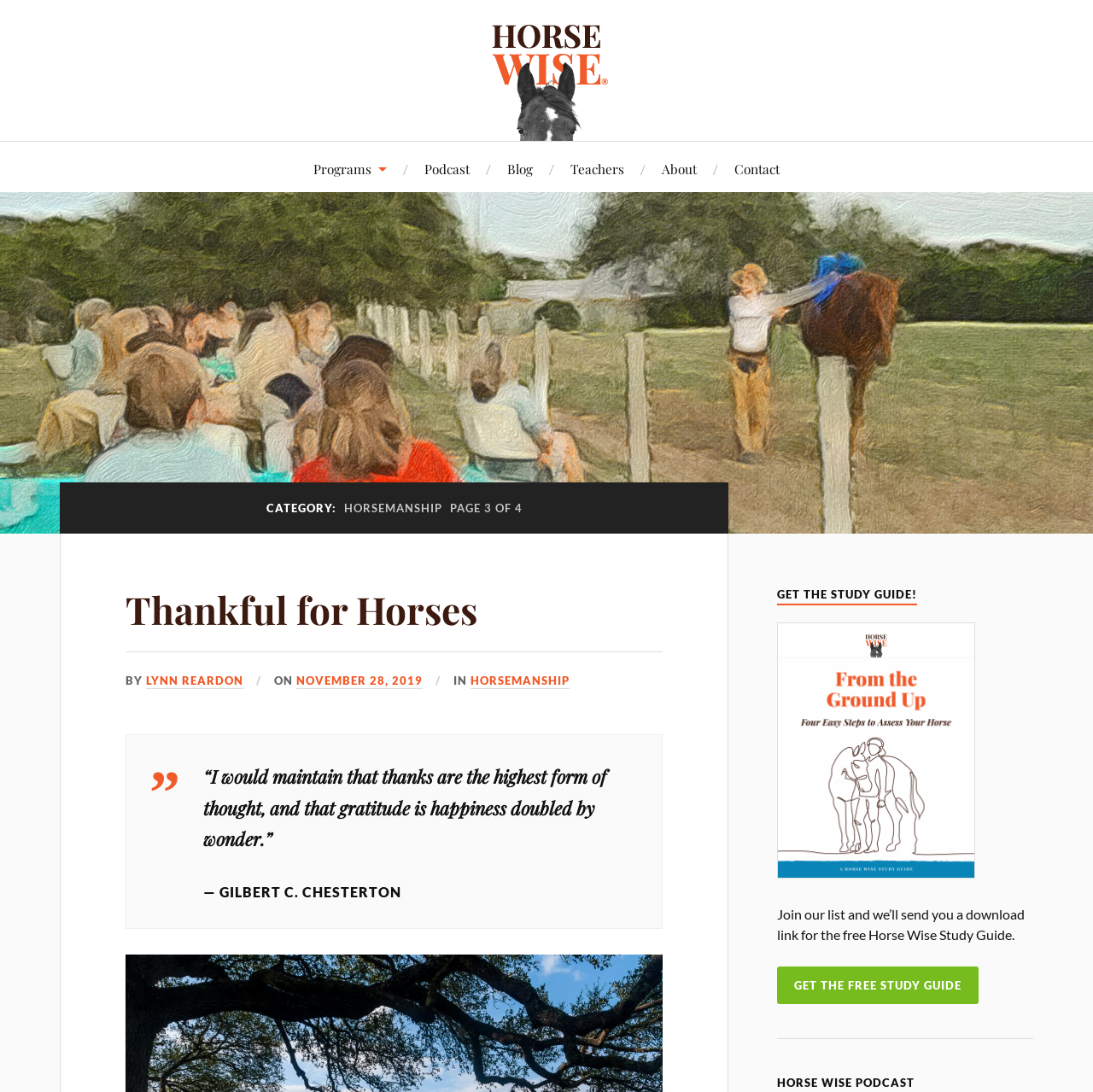Please identify the bounding box coordinates of the area I need to click to accomplish the following instruction: "read Thankful for Horses article".

[0.115, 0.535, 0.437, 0.581]